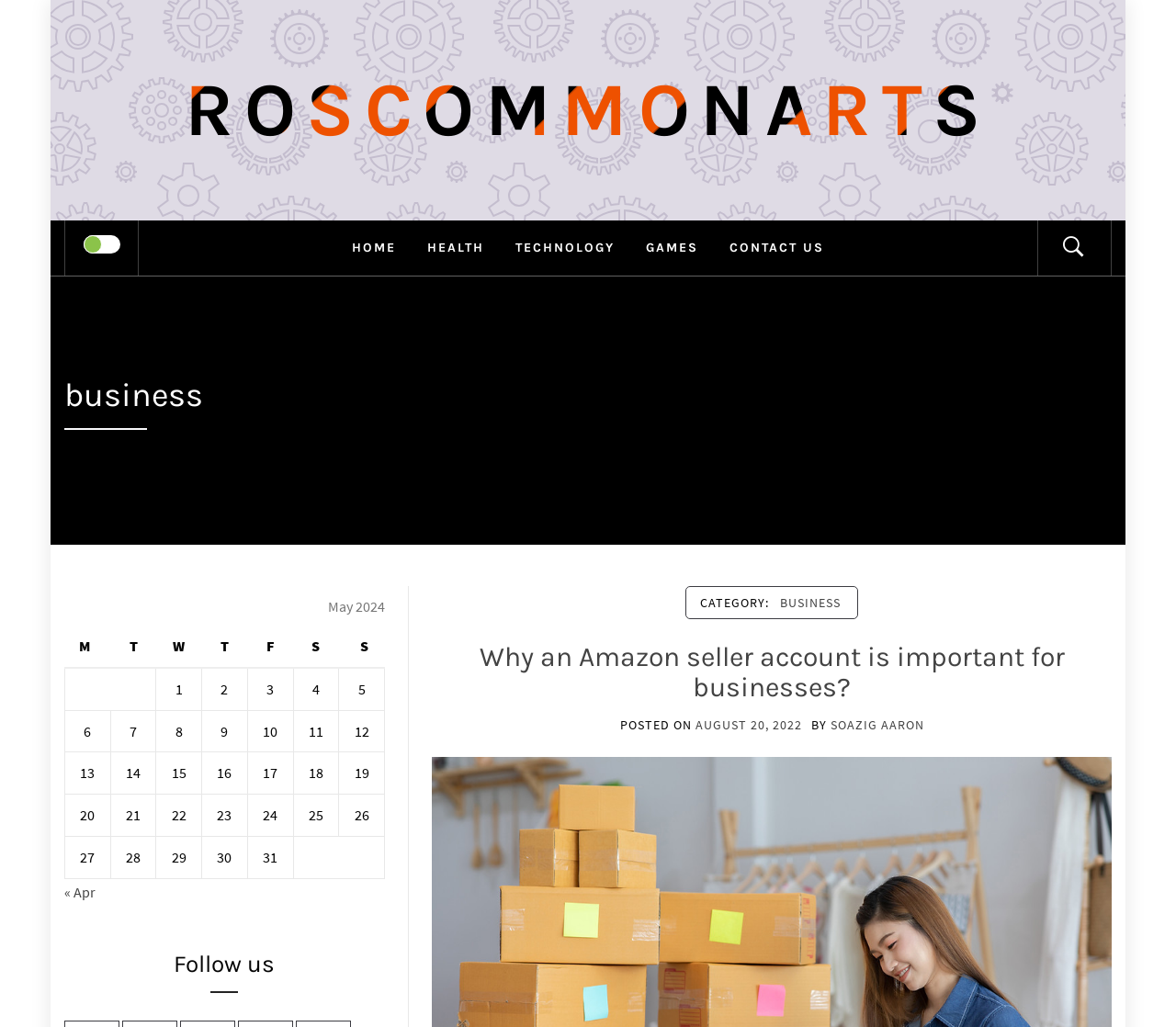Locate the bounding box coordinates of the element's region that should be clicked to carry out the following instruction: "Go to the CONTACT US page". The coordinates need to be four float numbers between 0 and 1, i.e., [left, top, right, bottom].

[0.609, 0.215, 0.712, 0.268]